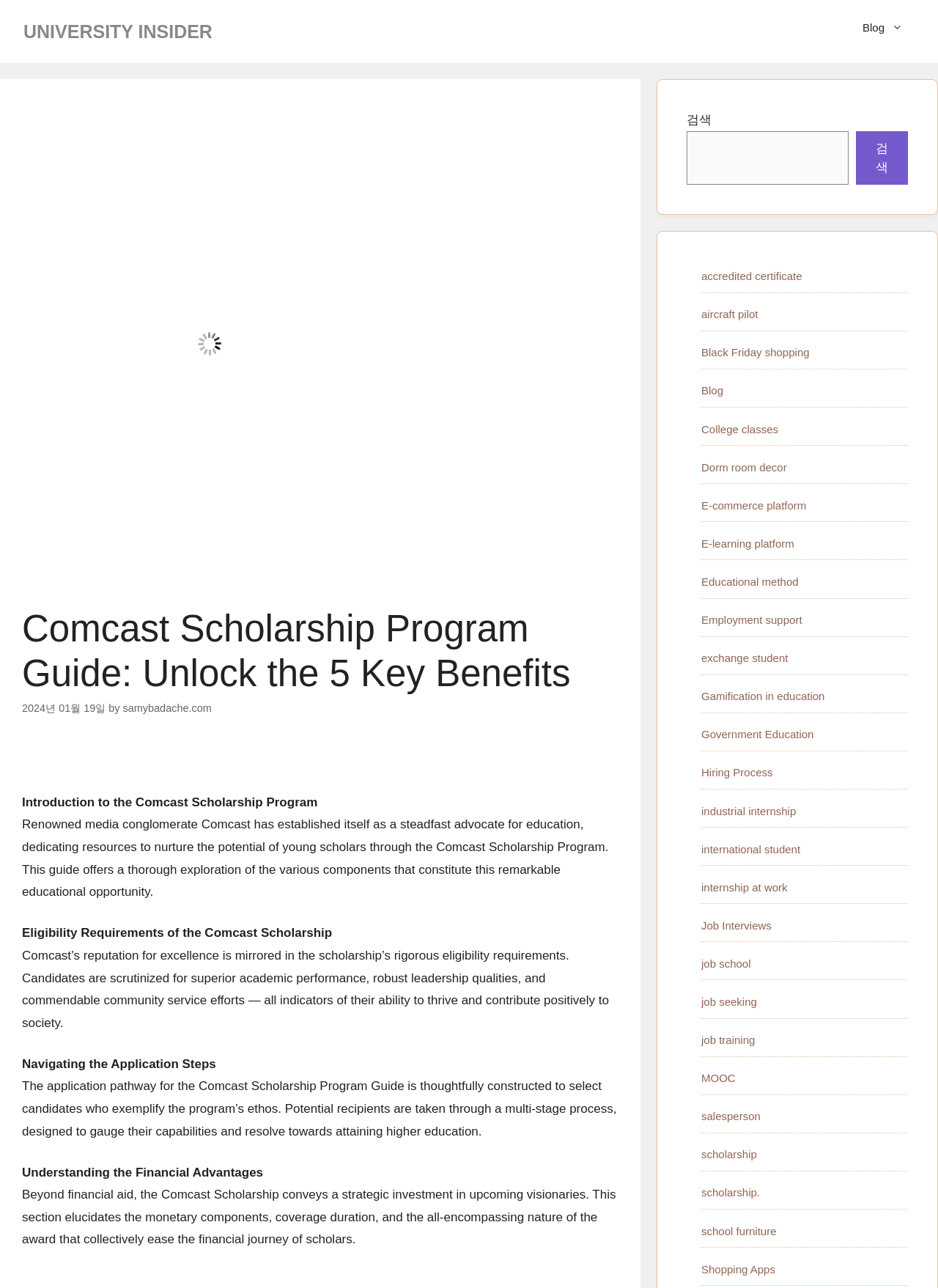What is the purpose of the Comcast Scholarship Program beyond financial aid?
Your answer should be a single word or phrase derived from the screenshot.

Strategic investment in upcoming visionaries